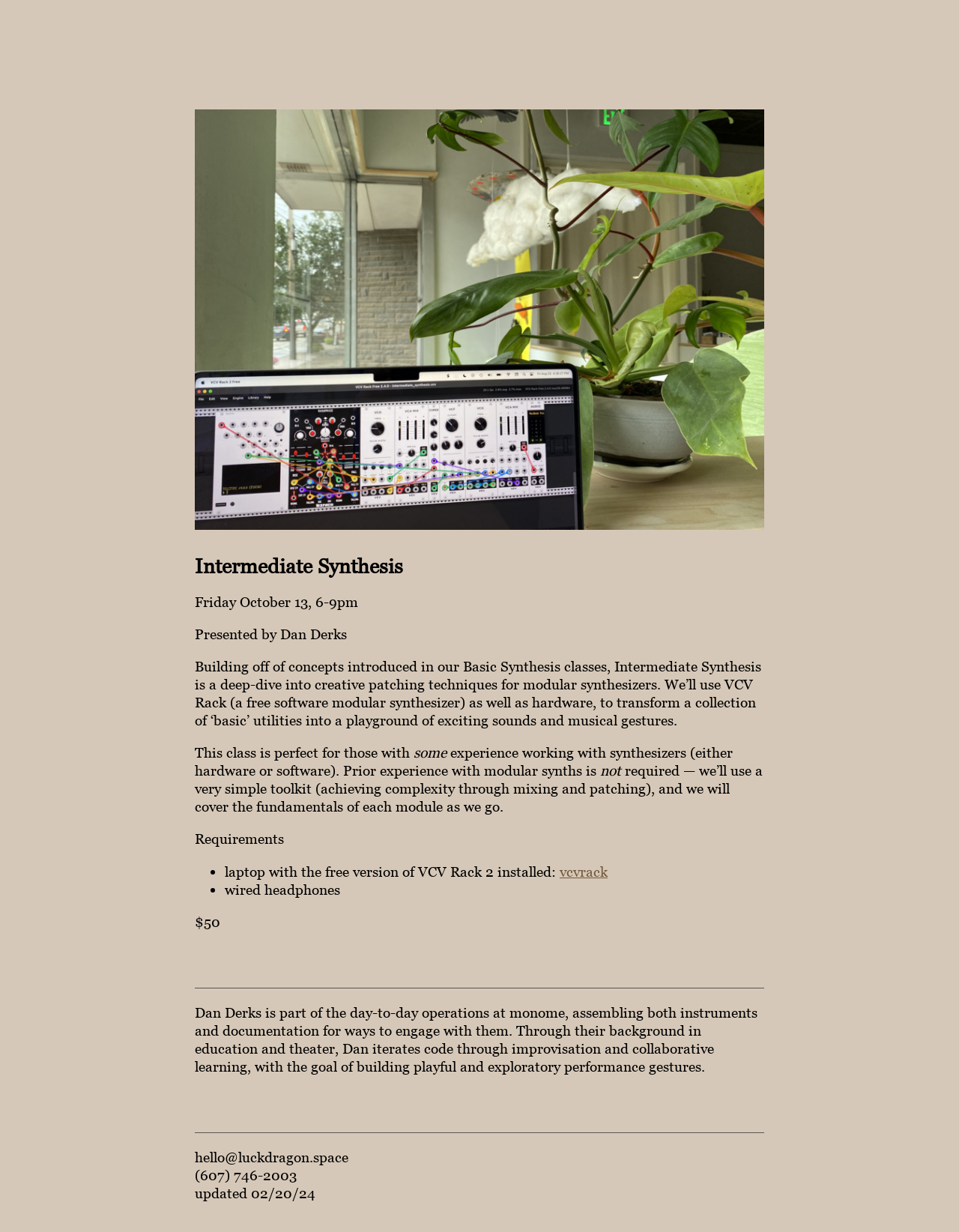Please respond in a single word or phrase: 
What is the contact email of Luck Dragon?

hello@luckdragon.space